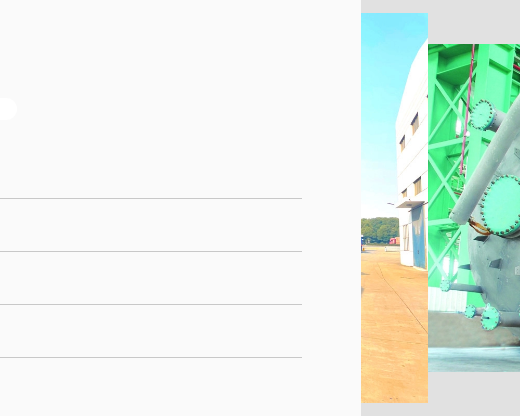What is the role of the absorption tower in petrochemical operations?
Please give a detailed and elaborate answer to the question based on the image.

The absorption tower plays a crucial role in chemical processes, underscoring its importance in ensuring efficient gas absorption and environmental compliance within petrochemical operations.